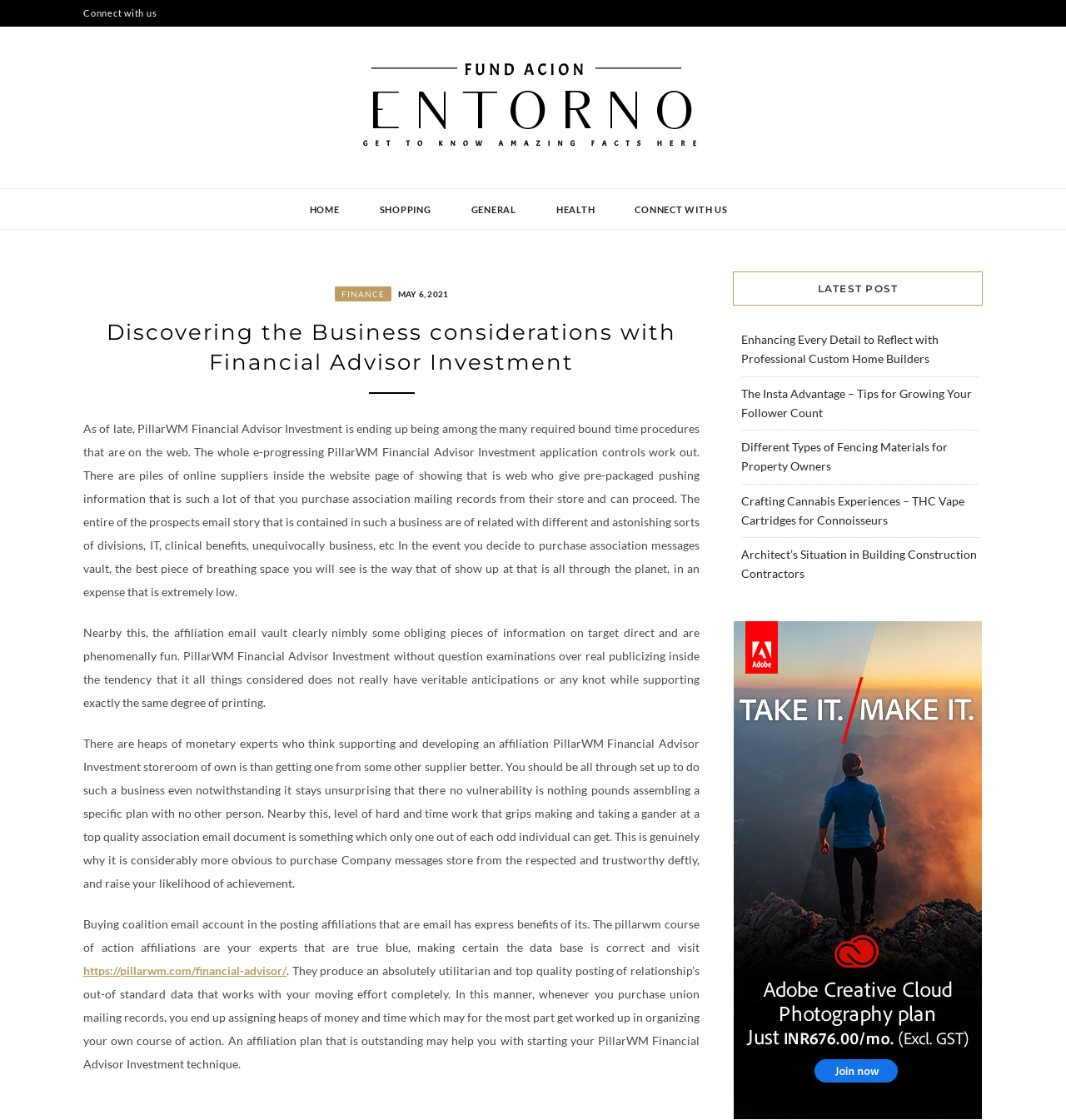Identify the bounding box coordinates for the element you need to click to achieve the following task: "Click on 'CONNECT WITH US'". Provide the bounding box coordinates as four float numbers between 0 and 1, in the form [left, top, right, bottom].

[0.592, 0.169, 0.686, 0.206]